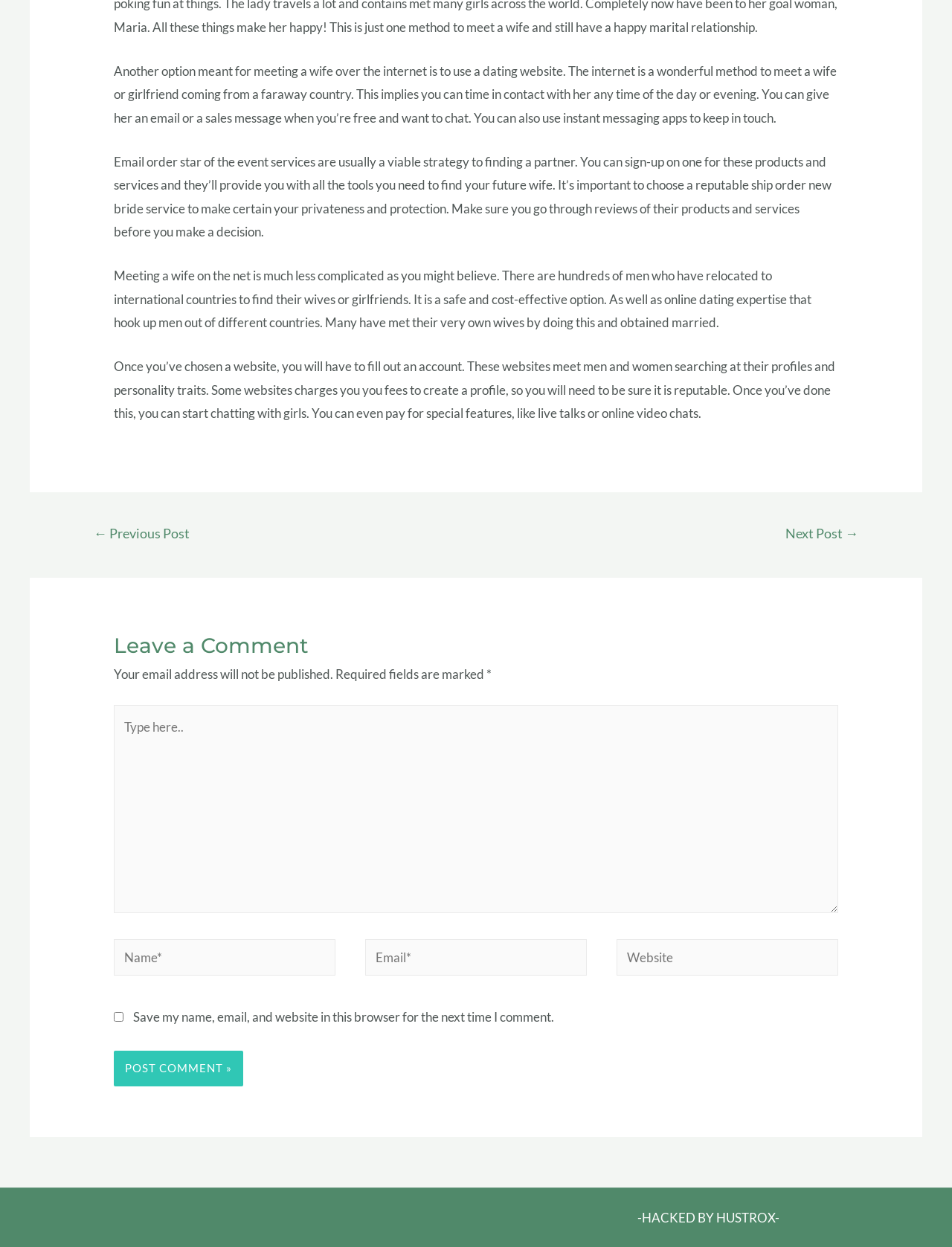Based on the element description Next Post →, identify the bounding box of the UI element in the given webpage screenshot. The coordinates should be in the format (top-left x, top-left y, bottom-right x, bottom-right y) and must be between 0 and 1.

[0.804, 0.416, 0.923, 0.442]